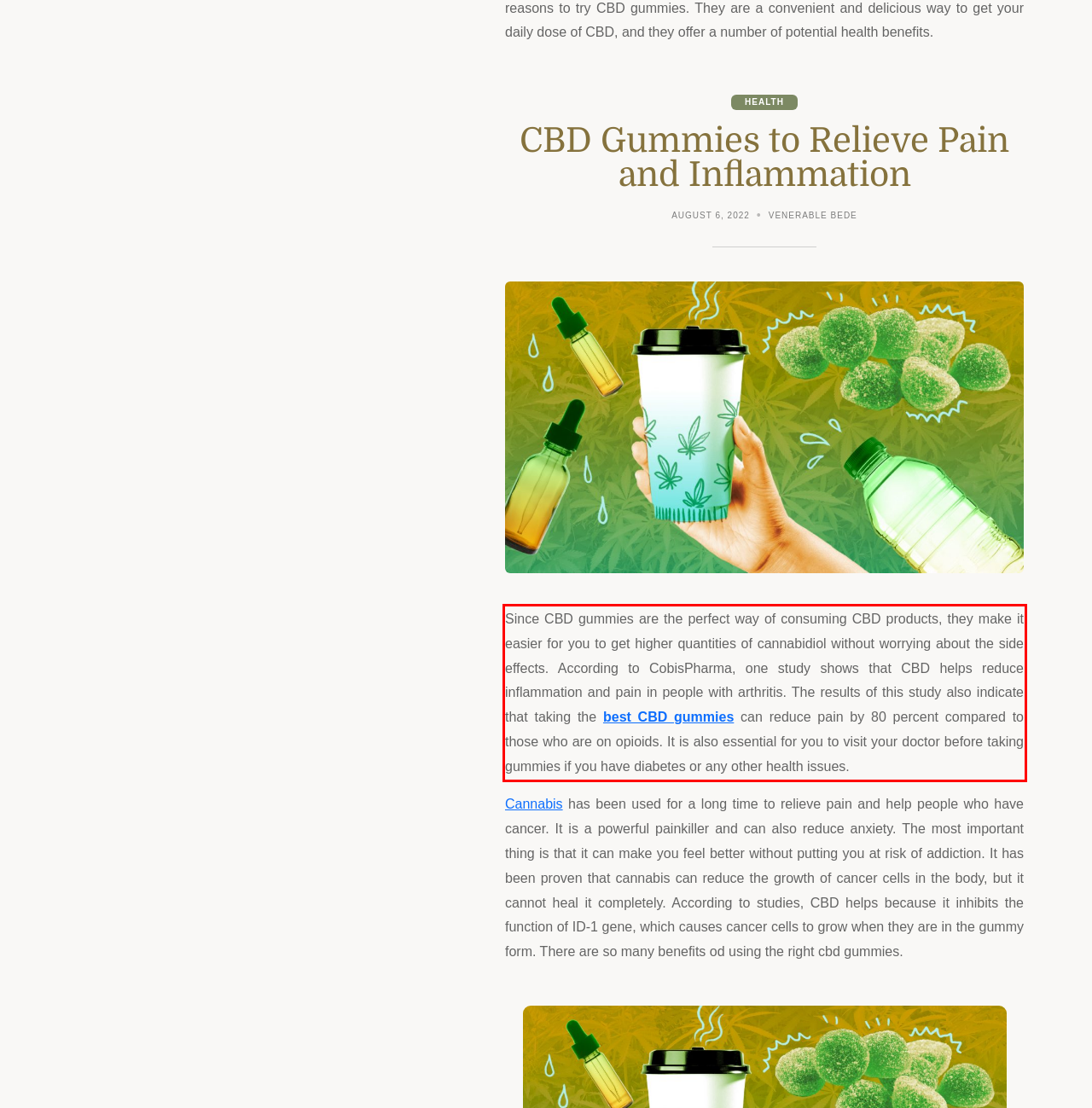You have a screenshot with a red rectangle around a UI element. Recognize and extract the text within this red bounding box using OCR.

Since CBD gummies are the perfect way of consuming CBD products, they make it easier for you to get higher quantities of cannabidiol without worrying about the side effects. According to CobisPharma, one study shows that CBD helps reduce inflammation and pain in people with arthritis. The results of this study also indicate that taking the best CBD gummies can reduce pain by 80 percent compared to those who are on opioids. It is also essential for you to visit your doctor before taking gummies if you have diabetes or any other health issues.